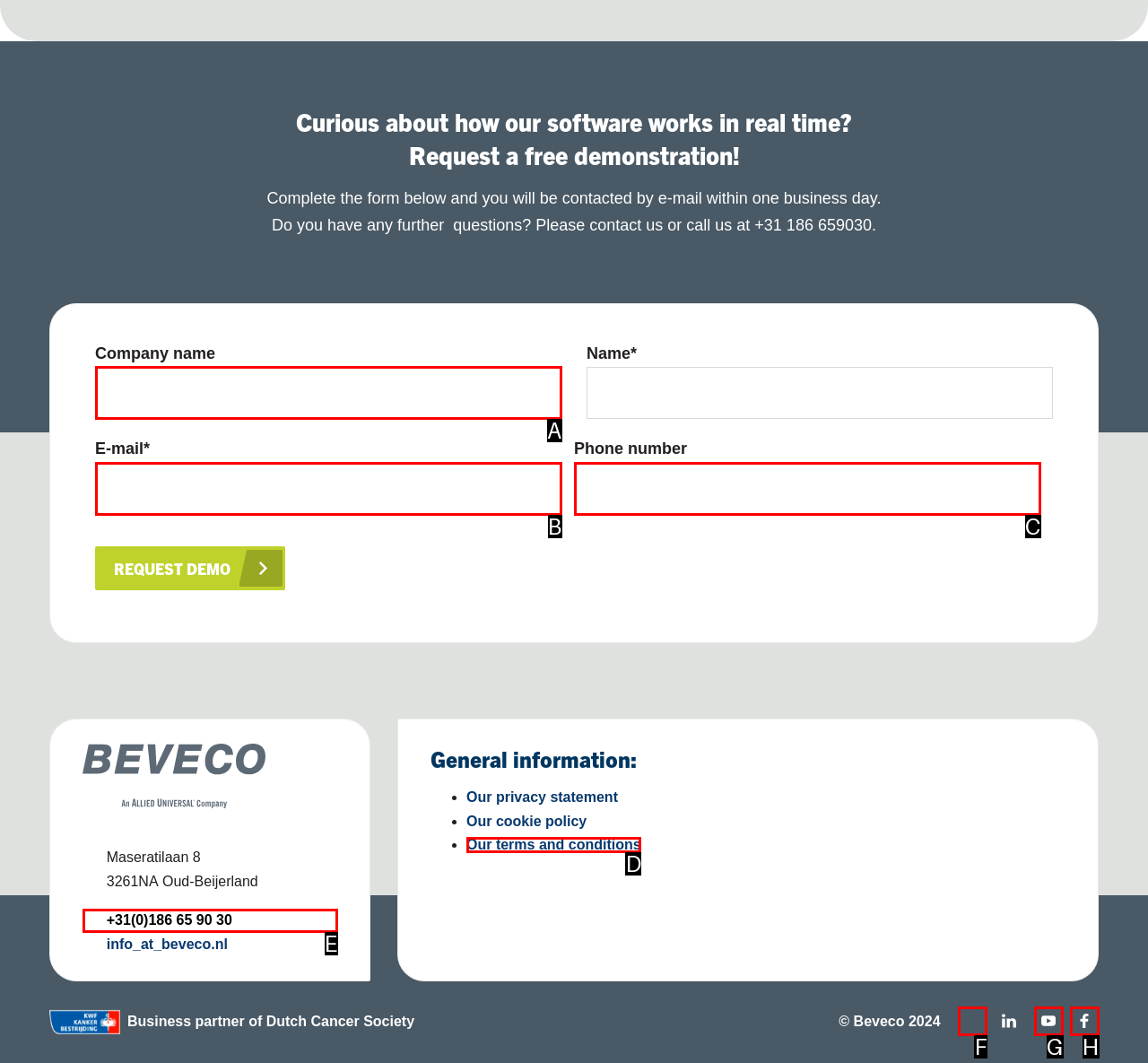From the given options, indicate the letter that corresponds to the action needed to complete this task: Contact us. Respond with only the letter.

E